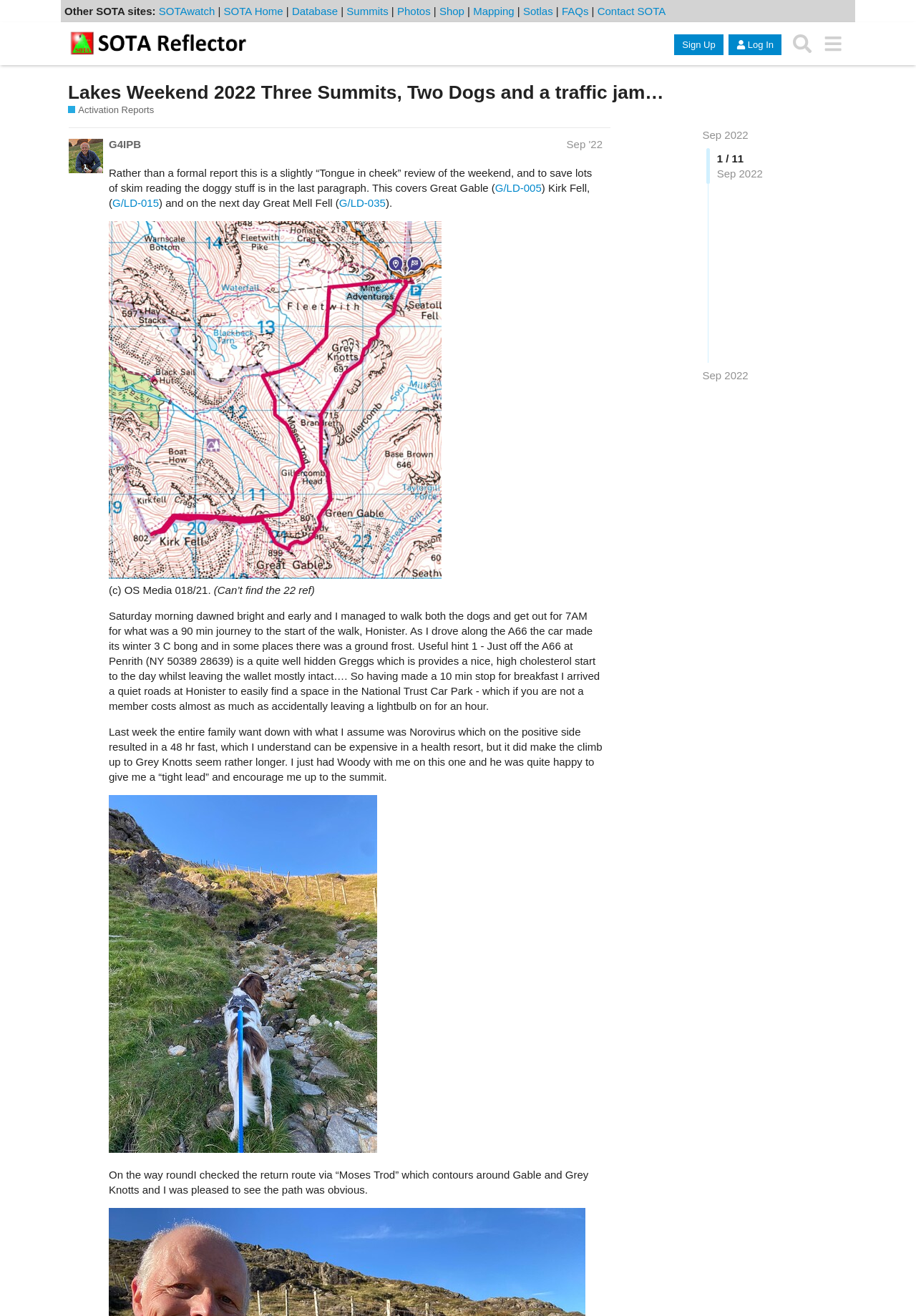Determine the bounding box coordinates for the HTML element mentioned in the following description: "Honister and up1920×2560 941 KB". The coordinates should be a list of four floats ranging from 0 to 1, represented as [left, top, right, bottom].

[0.119, 0.604, 0.412, 0.876]